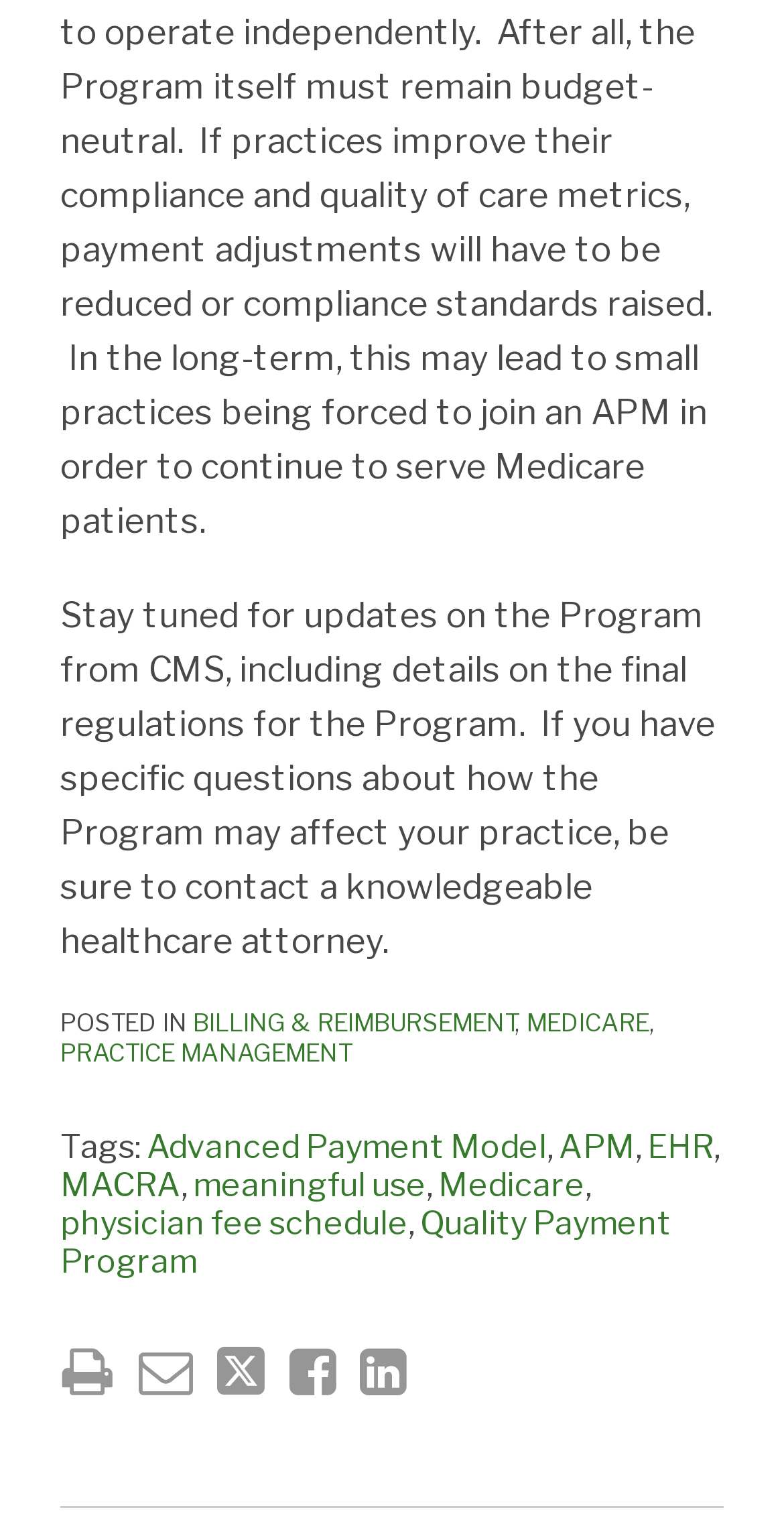What is the purpose of the contact information?
Refer to the screenshot and answer in one word or phrase.

To ask questions about the Program